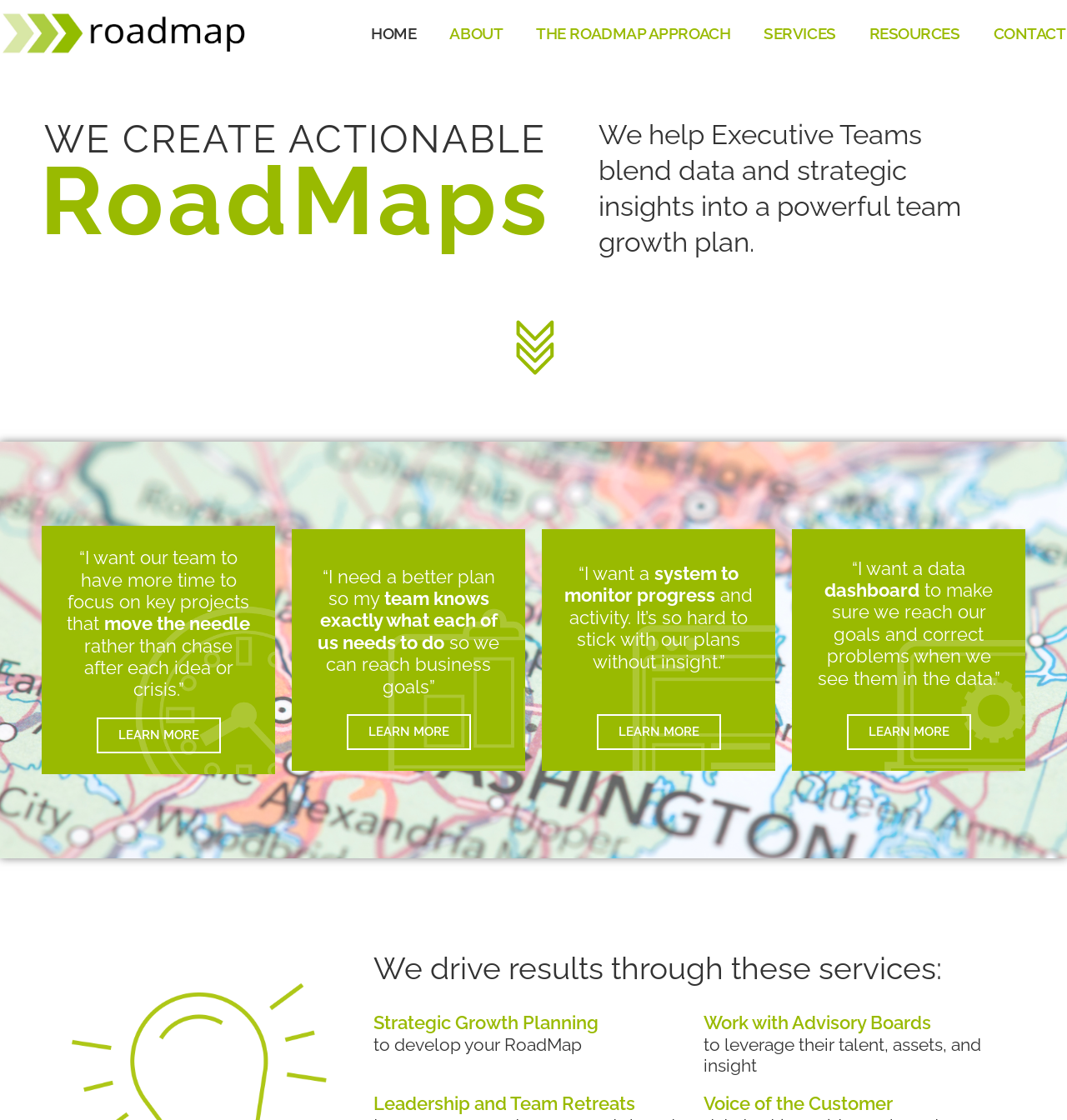Use a single word or phrase to answer the following:
What is the main service provided by this company?

Roadmap creation